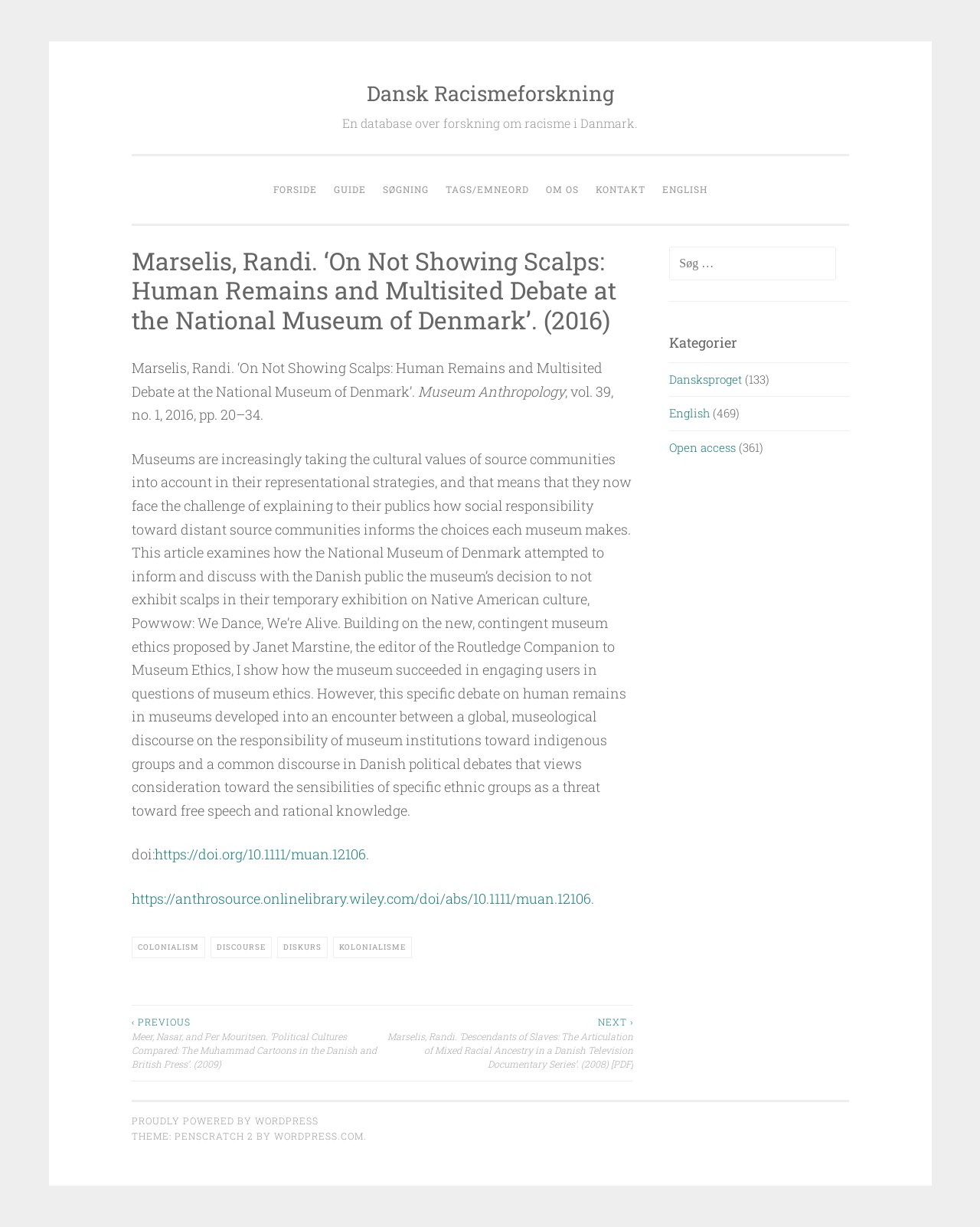With reference to the image, please provide a detailed answer to the following question: What is the category with the most articles?

The categories are listed in the right-hand sidebar, and each category has a number of articles in parentheses. The category 'Dansksproget' has the most articles, with 133 articles.